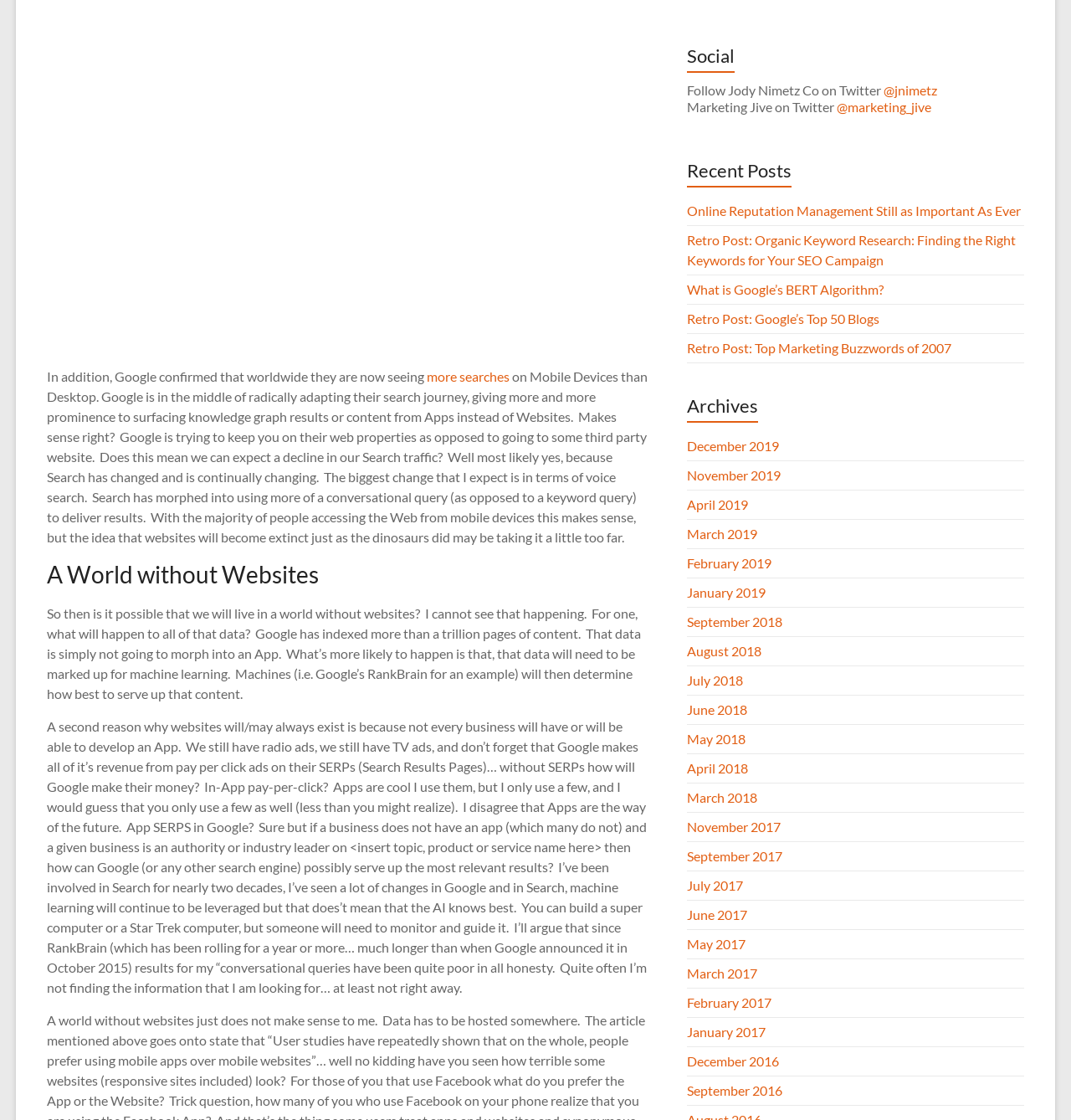Refer to the element description March 2018 and identify the corresponding bounding box in the screenshot. Format the coordinates as (top-left x, top-left y, bottom-right x, bottom-right y) with values in the range of 0 to 1.

[0.641, 0.705, 0.707, 0.719]